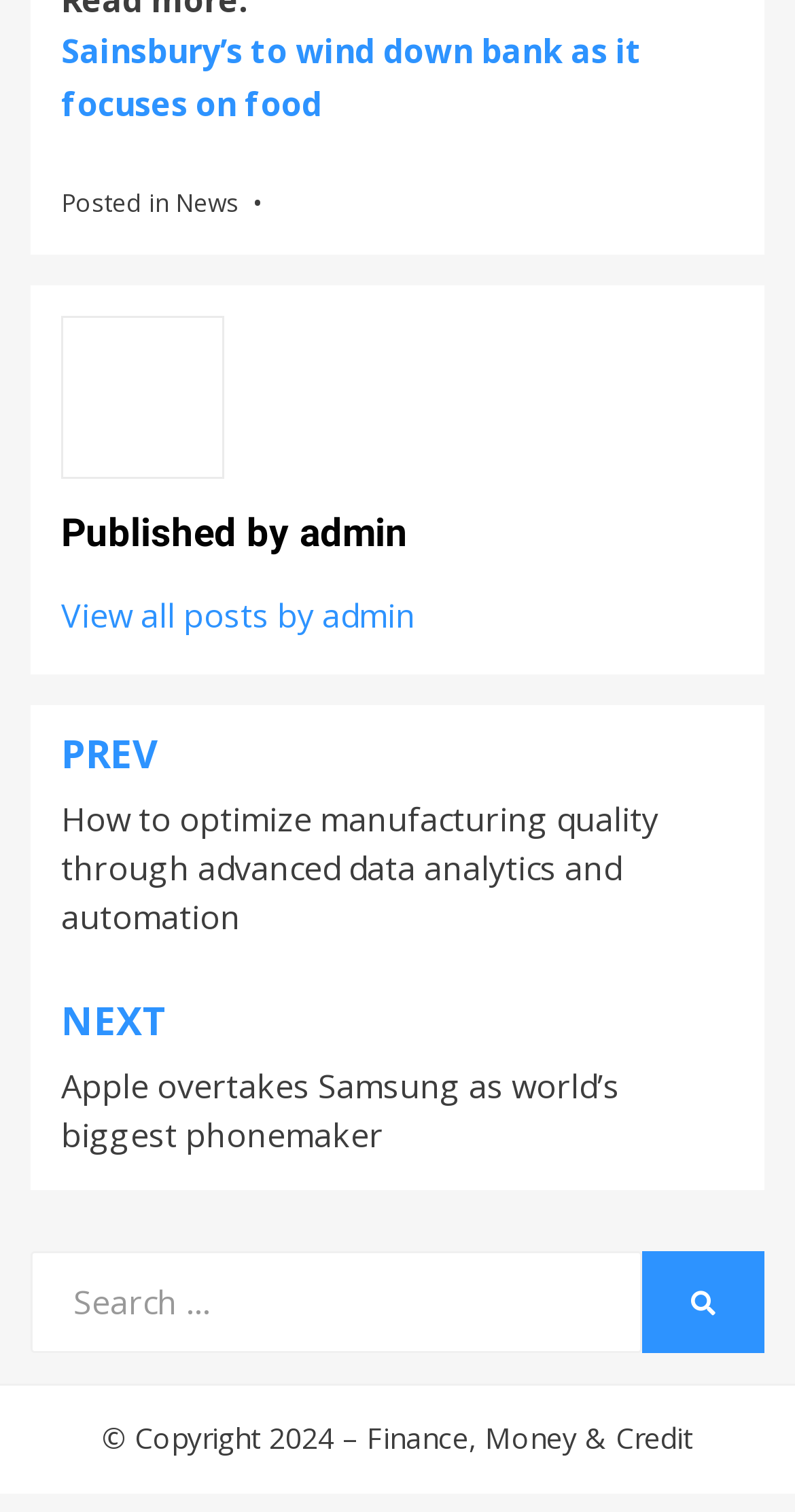Please examine the image and provide a detailed answer to the question: What is the title of the previous article?

I found the title of the previous article by looking at the post navigation section, where I saw a link labeled 'PREV How to optimize manufacturing quality through advanced data analytics and automation'. This is the title of the previous article.